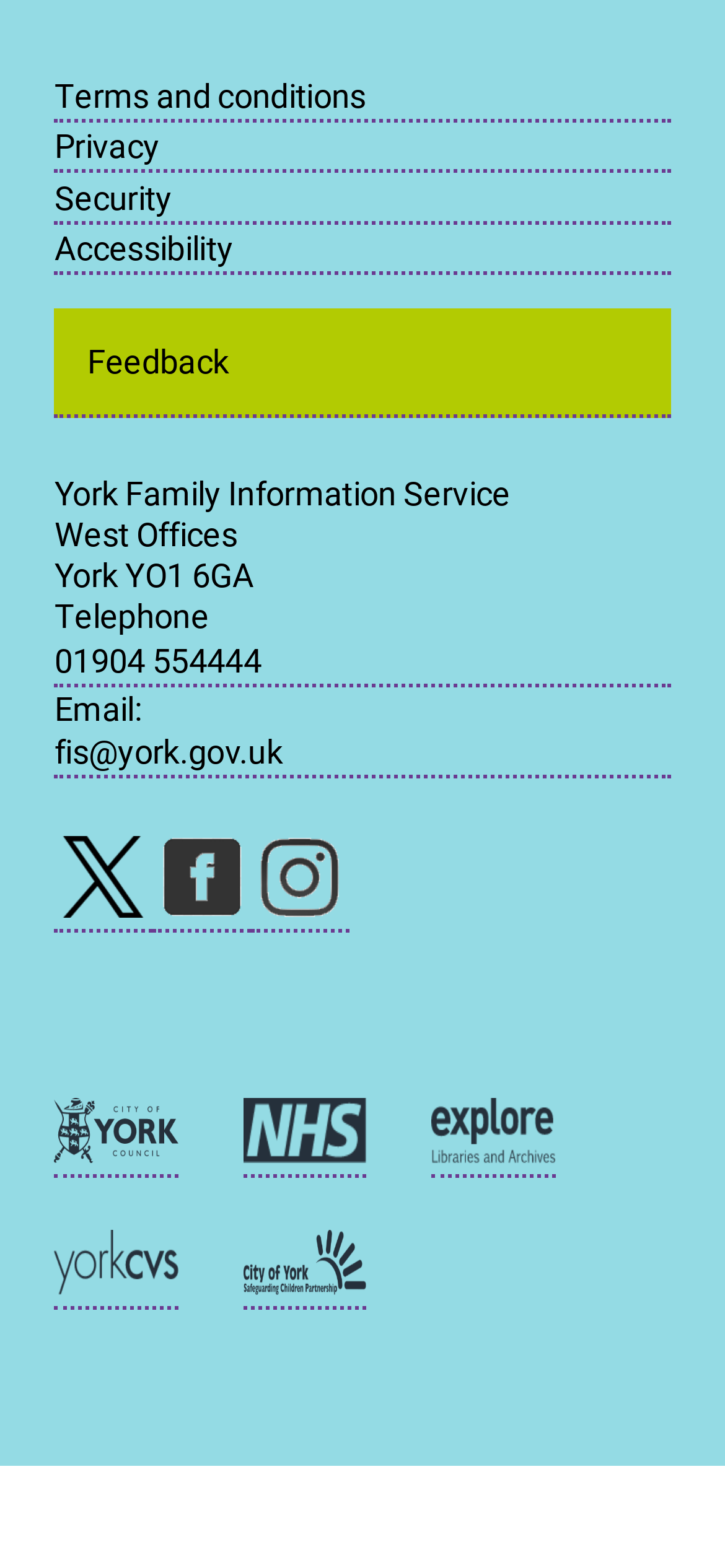Provide a one-word or brief phrase answer to the question:
What is the name of the service?

York Family Information Service